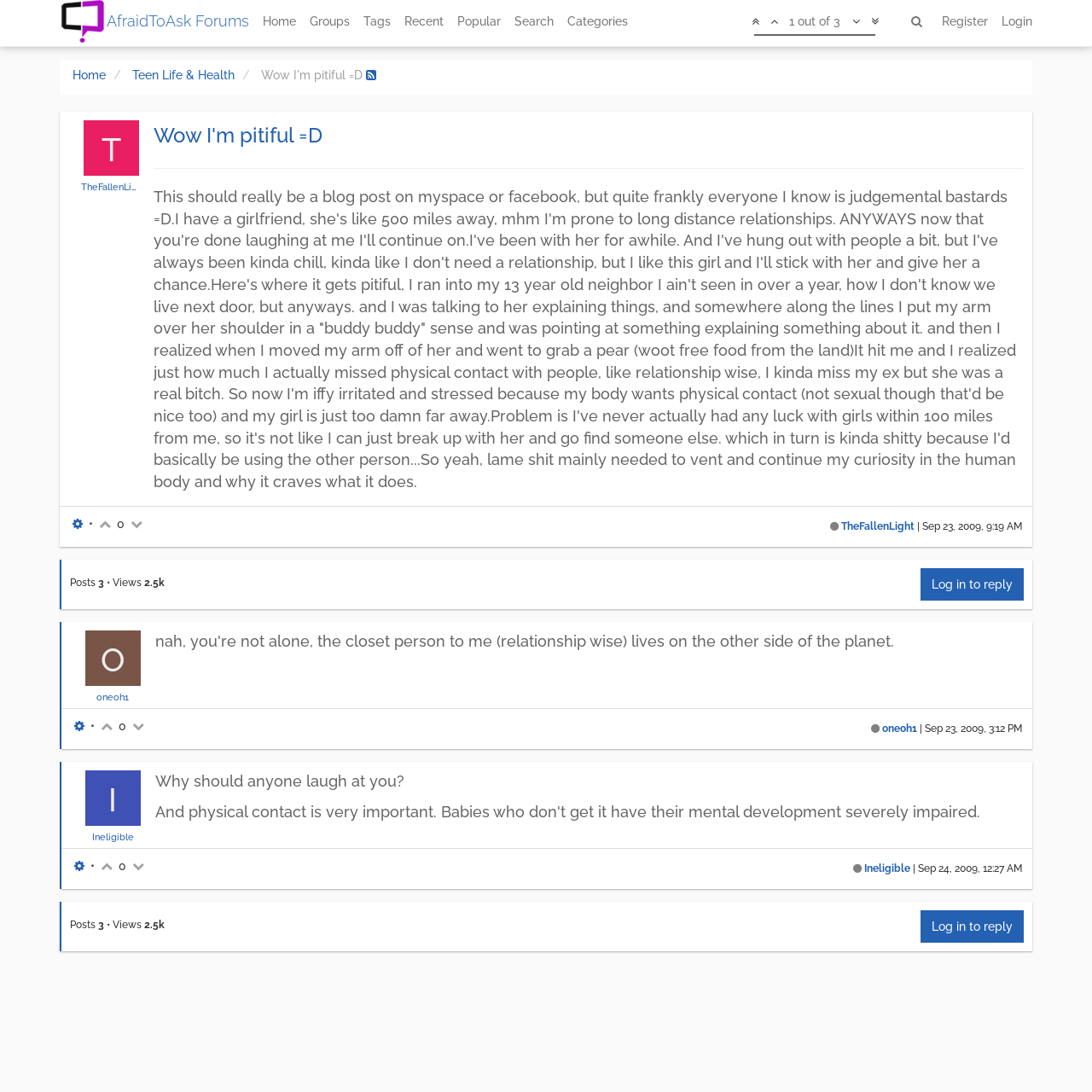Create an in-depth description of the webpage, covering main sections.

This webpage appears to be a forum discussion thread on the "AfraidToAsk Forums" platform. At the top of the page, there is a navigation menu with links to "Home", "Groups", "Tags", "Recent", "Popular", "Search", and "Categories". On the right side of the navigation menu, there are links to "Register" and "Login".

Below the navigation menu, there is a heading that reads "Wow I'm pitiful =D" followed by a horizontal separator line. The main content of the page is a long text post written by the user "TheFallenLight", which discusses their personal struggles with relationships and physical contact. The post is quite lengthy and includes several paragraphs of text.

To the right of the post, there is a section that displays the user's profile information, including their username, online status, and a timestamp indicating when they last posted.

Below the main post, there are several replies from other users, including "oneoh1" and "Ineligible". Each reply includes the user's profile information and a timestamp, as well as a link to reply to their comment.

Throughout the page, there are various icons and symbols, including a search icon, a login icon, and several emoji-like characters. There are also several links to other pages on the forum, including links to view more posts and replies.